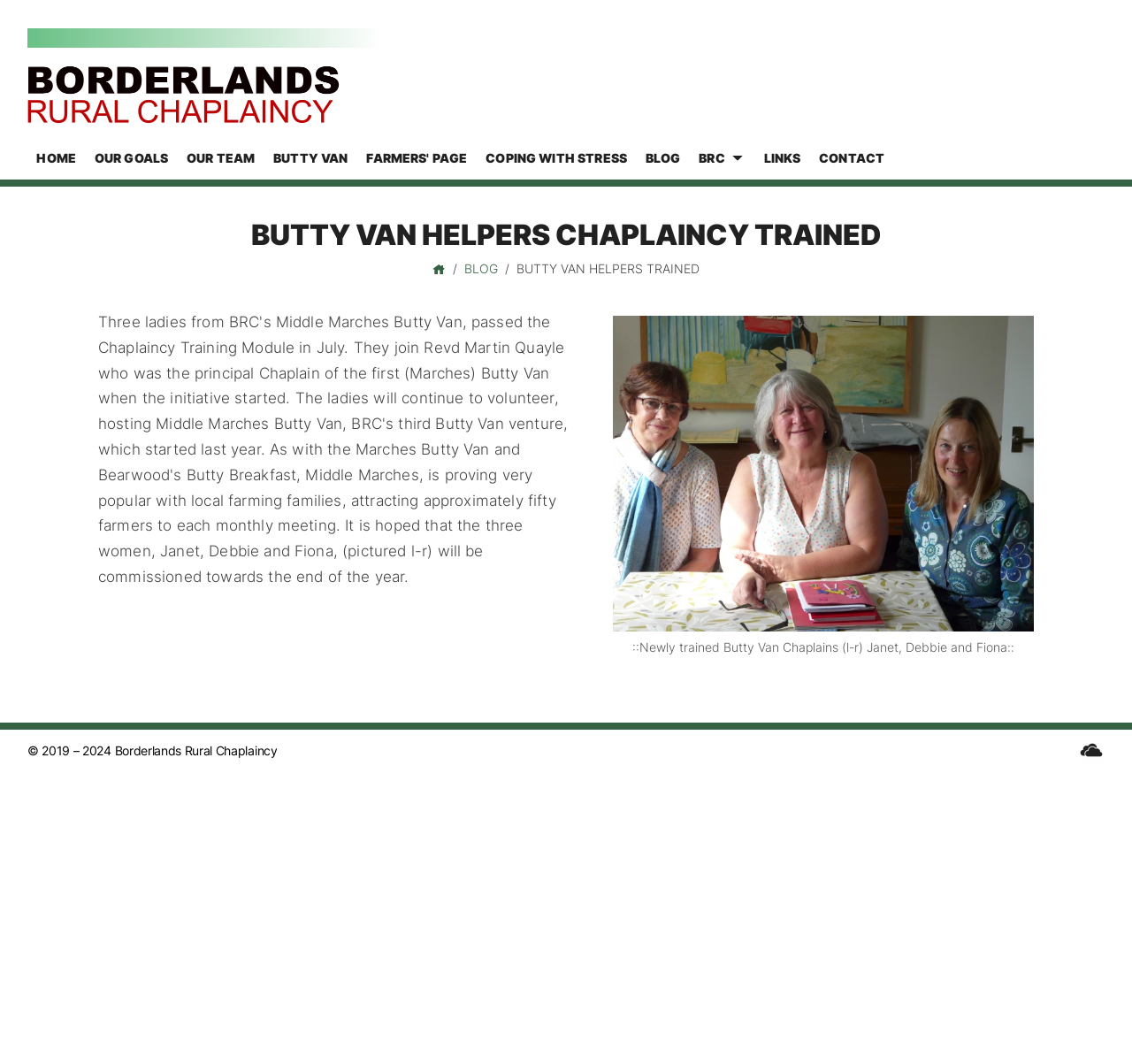Please specify the bounding box coordinates of the element that should be clicked to execute the given instruction: 'Sign into the Cloud'. Ensure the coordinates are four float numbers between 0 and 1, expressed as [left, top, right, bottom].

[0.952, 0.692, 0.976, 0.717]